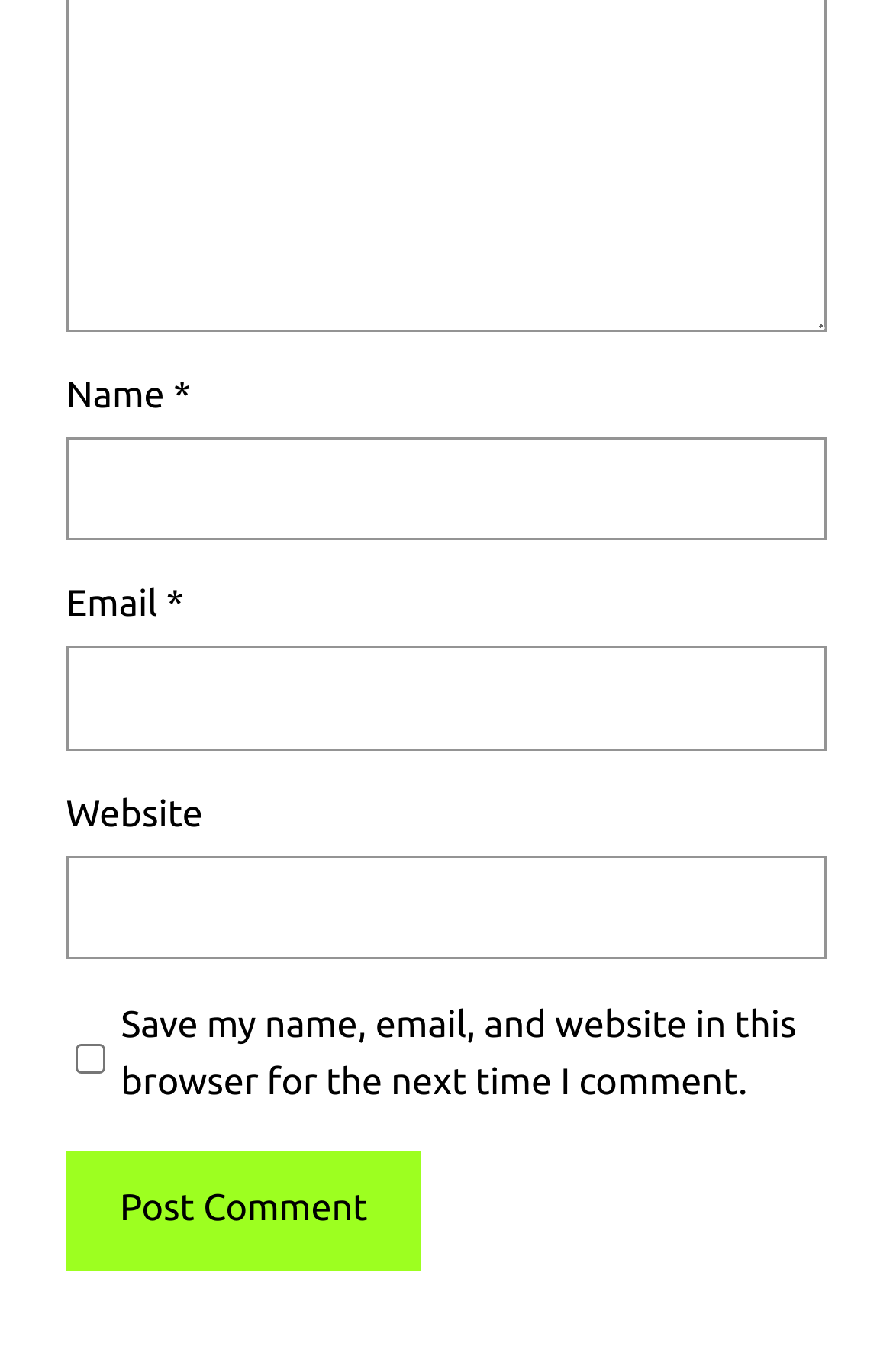How many text fields are required?
Based on the visual information, provide a detailed and comprehensive answer.

There are three text fields: 'Name', 'Email', and 'Website'. The 'Name' and 'Email' fields are marked as required, indicated by the '*' symbol, while the 'Website' field is not required.